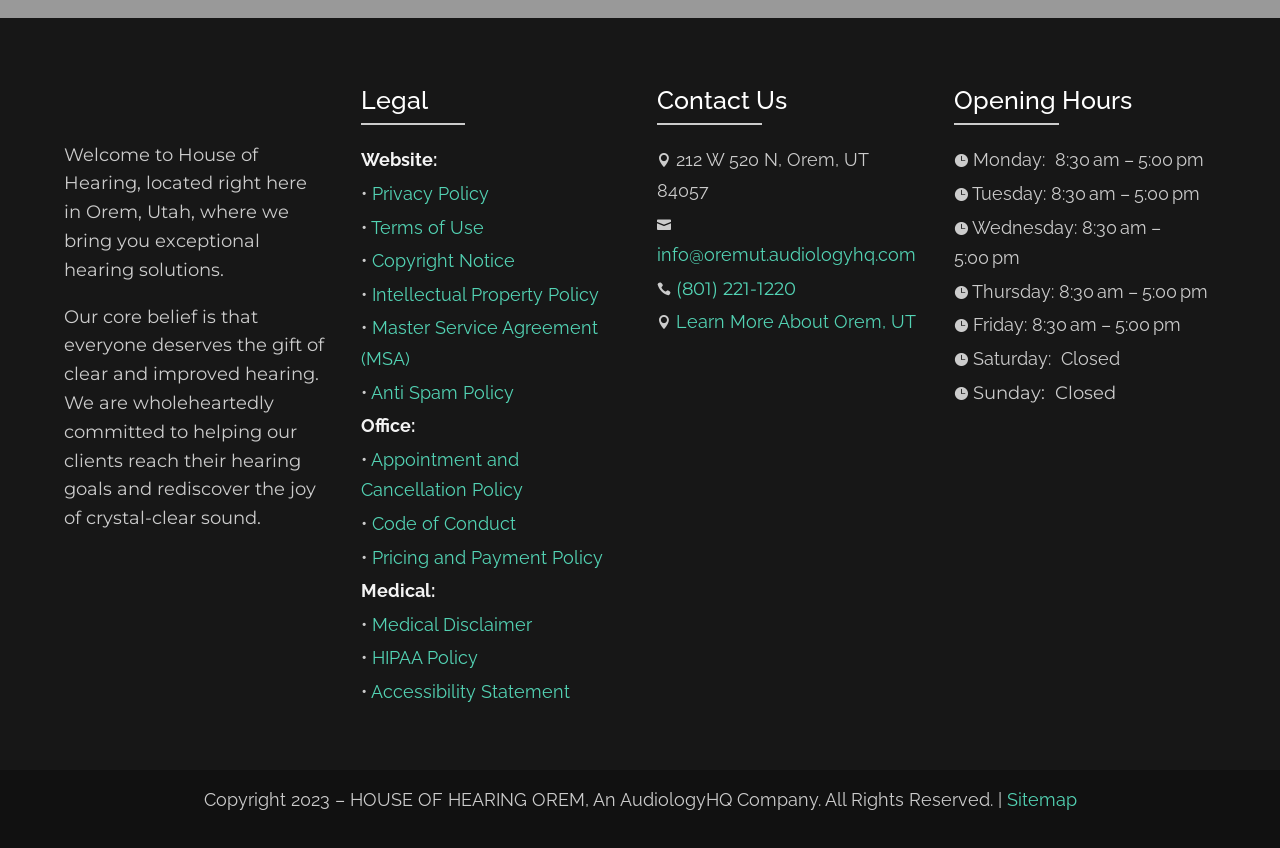What is the purpose of the 'Sitemap' link?
Answer the question in as much detail as possible.

The 'Sitemap' link is likely provided to help users navigate the website by providing a map or an overview of the website's structure and content.